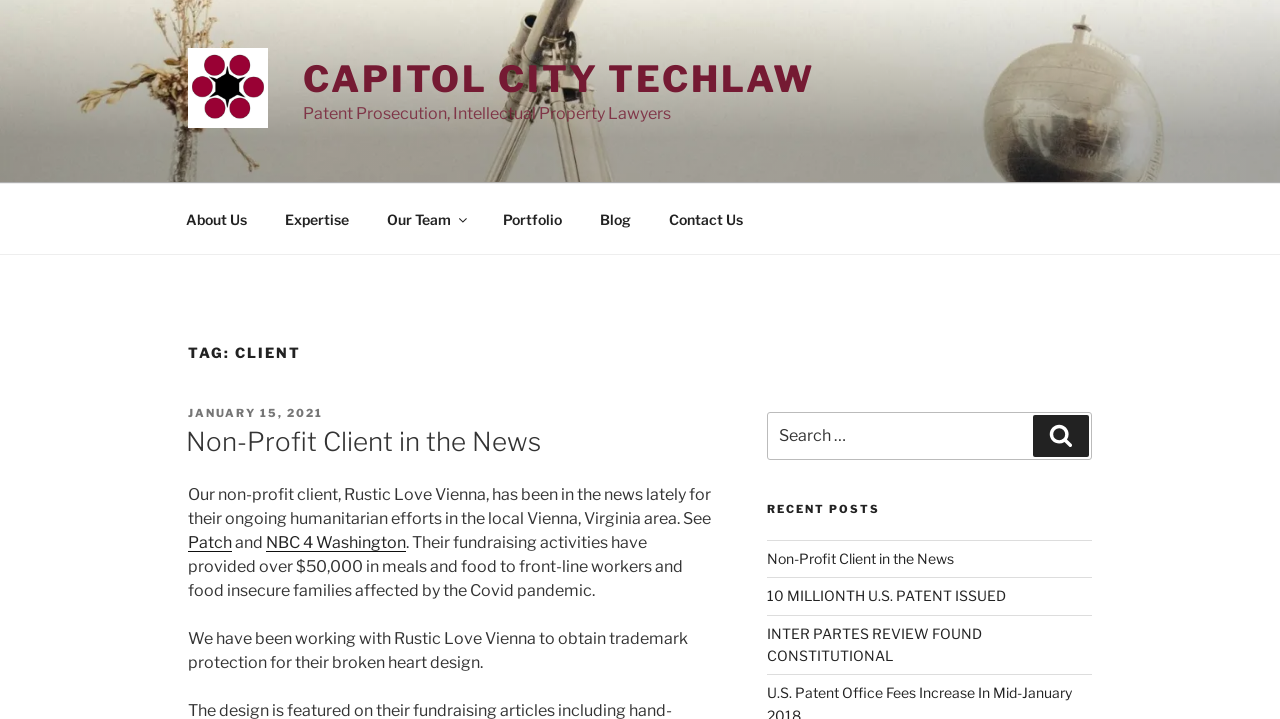Please provide the bounding box coordinates for the element that needs to be clicked to perform the following instruction: "View the blog". The coordinates should be given as four float numbers between 0 and 1, i.e., [left, top, right, bottom].

[0.455, 0.271, 0.506, 0.339]